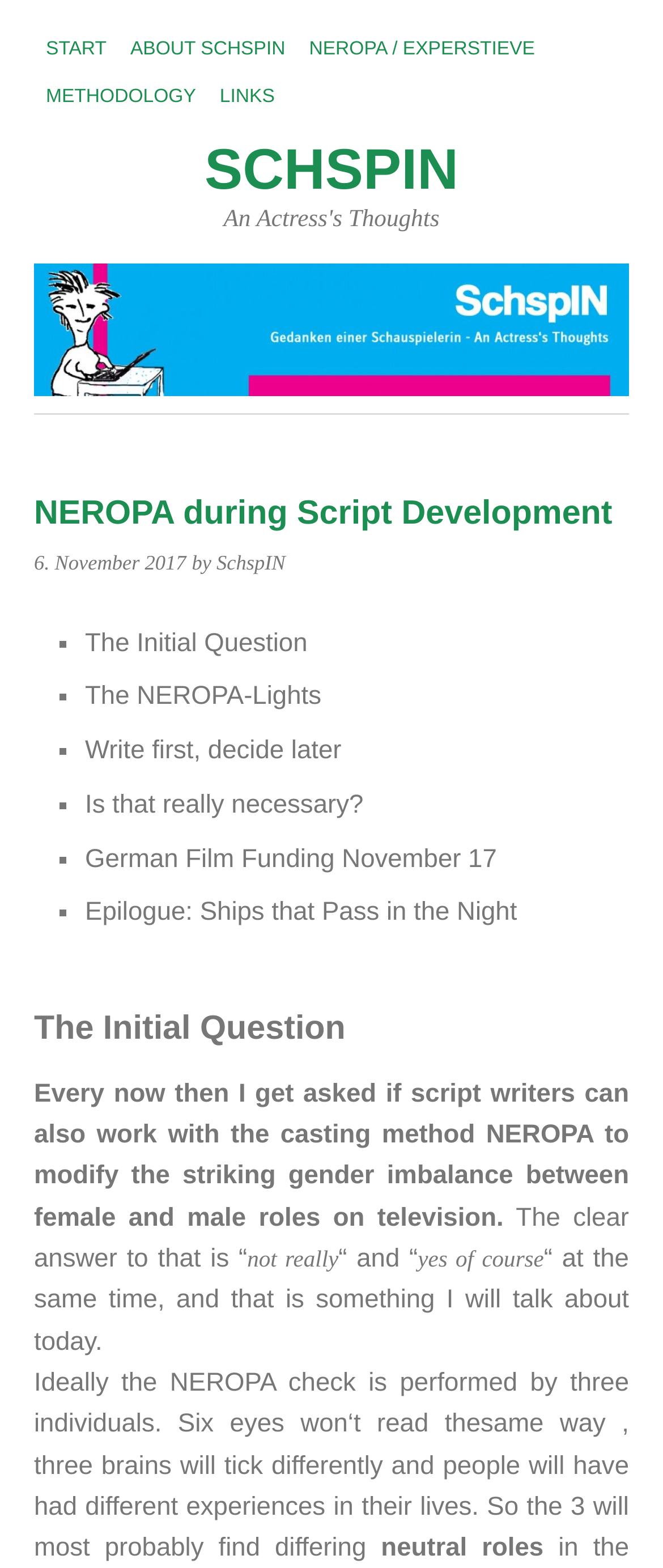Elaborate on the webpage's design and content in a detailed caption.

The webpage is about NEROPA during script development, with a focus on SchspIN. At the top, there are five links: "START", "ABOUT SCHSPIN", "NEROPA / EXPERSTIEVE", "METHODOLOGY", and "LINKS", which are evenly spaced across the top of the page.

Below the links, there is a group of elements with a heading "SCHSPIN" and a link to "SCHSPIN" below it. Next to this, there is another heading "An Actress's Thoughts". 

Underneath, there is a section with a heading "NEROPA during Script Development" and a subheading "6. November 2017 by SchspIN". This section contains a list of six items, each marked with a bullet point "■" and a brief description, including "The Initial Question", "The NEROPA-Lights", "Write first, decide later", "Is that really necessary?", "German Film Funding November 17", and "Epilogue: Ships that Pass in the Night".

Following this list, there is a heading "The Initial Question" and a long paragraph of text that discusses the use of NEROPA in script writing, including the potential to modify the gender imbalance in television roles. The text is divided into several sections, with some phrases highlighted in quotes. The page also mentions the ideal process of performing a NEROPA check with three individuals to bring different perspectives.